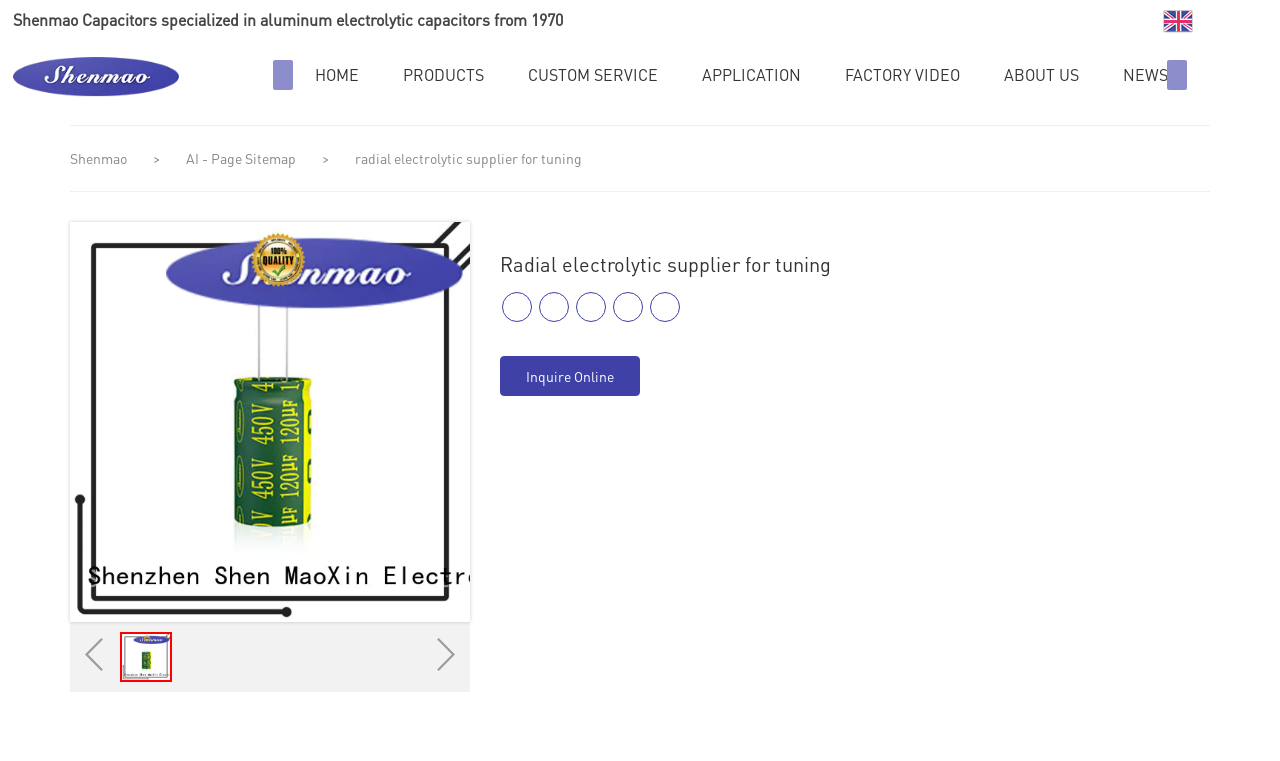Create an elaborate caption that covers all aspects of the webpage.

This webpage is about Shenmao Capacitors, a supplier of radial electrolytic capacitors. At the top-left corner, there is a logo of Shenmao Capacitors, accompanied by a link to the homepage. Below the logo, there is a navigation menu with links to various sections, including HOME, PRODUCTS, CUSTOM SERVICE, APPLICATION, FACTORY VIDEO, ABOUT US, and NEWS.

To the right of the navigation menu, there is a brief introduction to Shenmao Capacitors, stating that they have been specialized in aluminum electrolytic capacitors since 1970. Below this introduction, there is a heading that reads "Radial electrolytic supplier for tuning". 

On the left side of the page, there is a large image related to radial electrolytic suppliers for tuning, taking up most of the vertical space. Above this image, there is a link to "Shenmao" and a sitemap link. 

At the bottom of the page, there are several links to inquire online, and two small images related to radial electrolytic suppliers for tuning. The page also has a language selection option, with "English" being the default language.